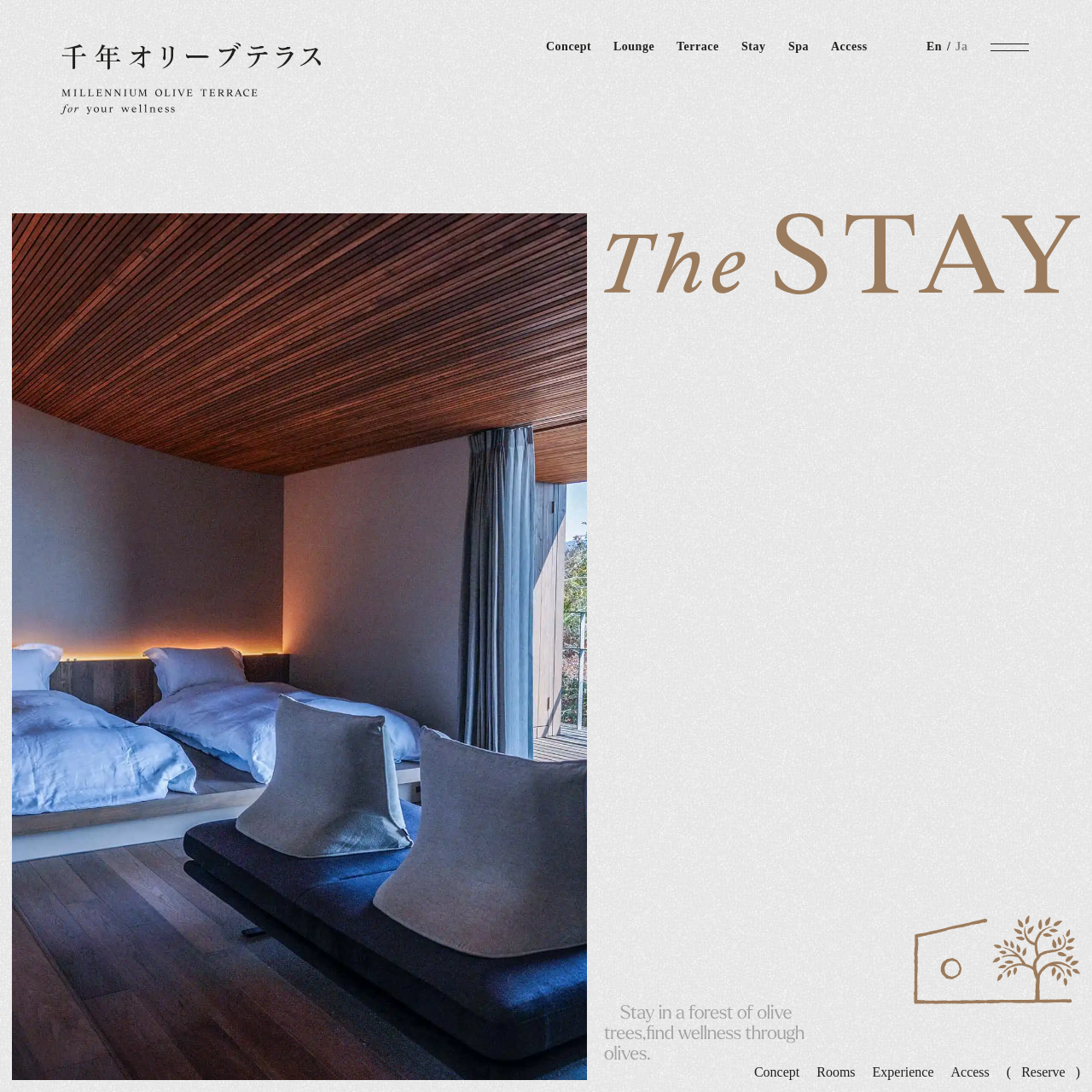Give a one-word or short phrase answer to the question: 
What is the theme of the rooms?

Olive types